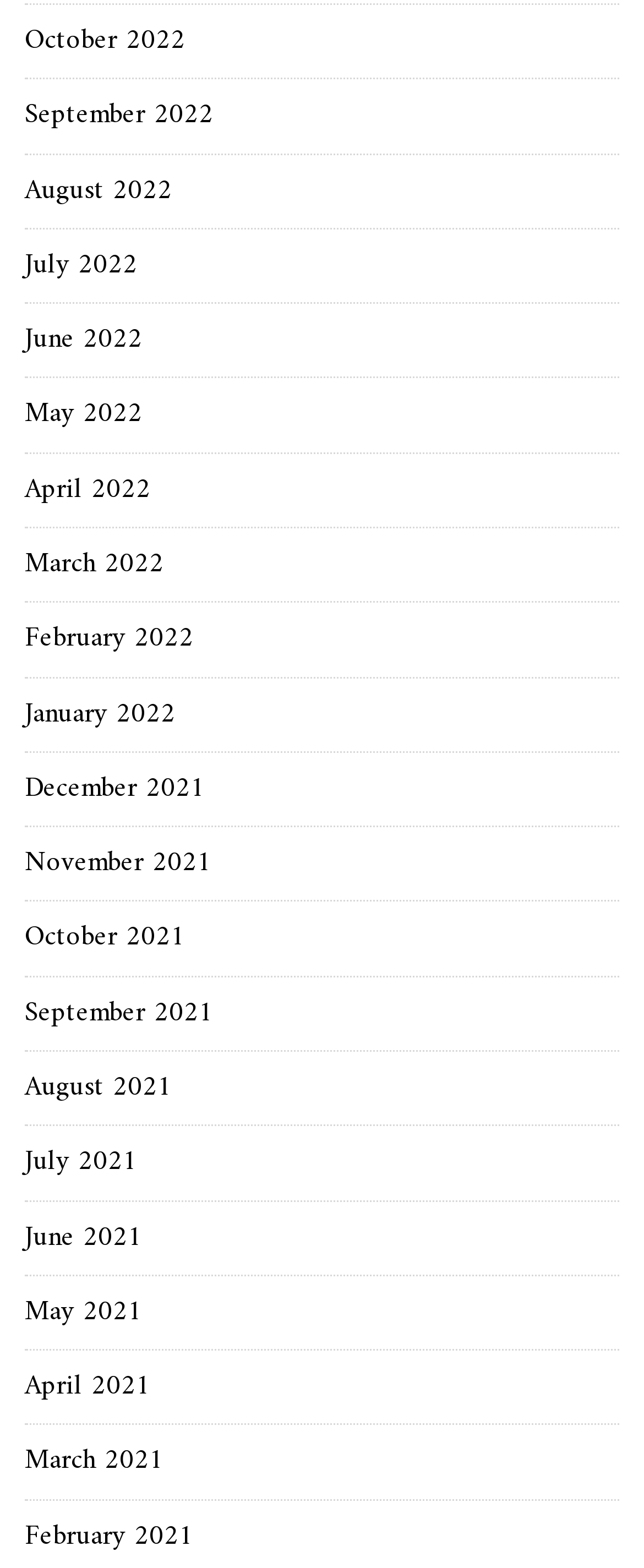Highlight the bounding box coordinates of the region I should click on to meet the following instruction: "view September 2021".

[0.038, 0.63, 0.331, 0.662]